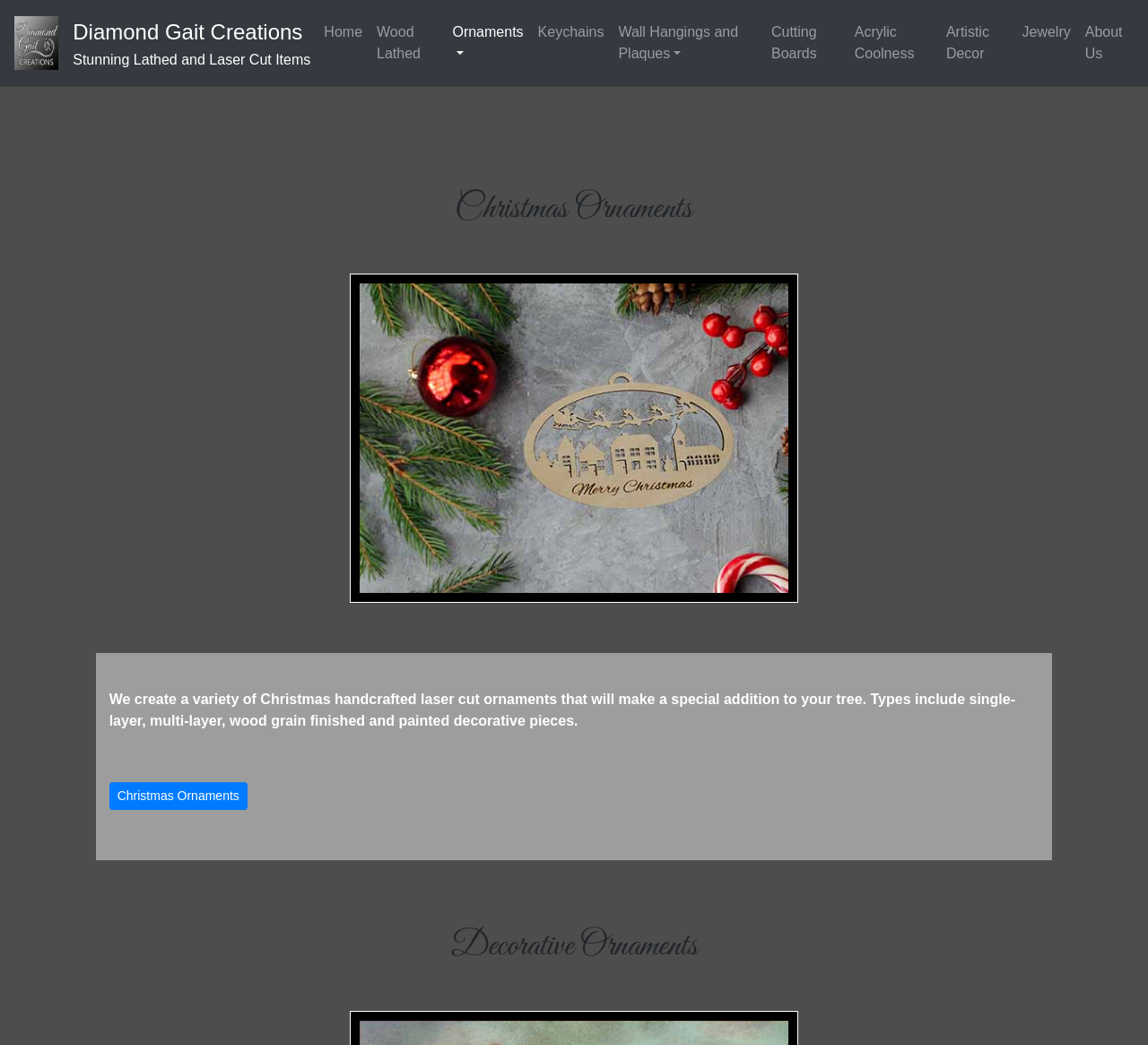What type of items are being showcased?
Based on the visual details in the image, please answer the question thoroughly.

Based on the webpage, I can see that there are various types of ornaments being showcased, including Christmas ornaments, decorative ornaments, and laser-cut ornaments. The webpage has multiple sections and images dedicated to these ornaments, indicating that they are the main focus of the webpage.